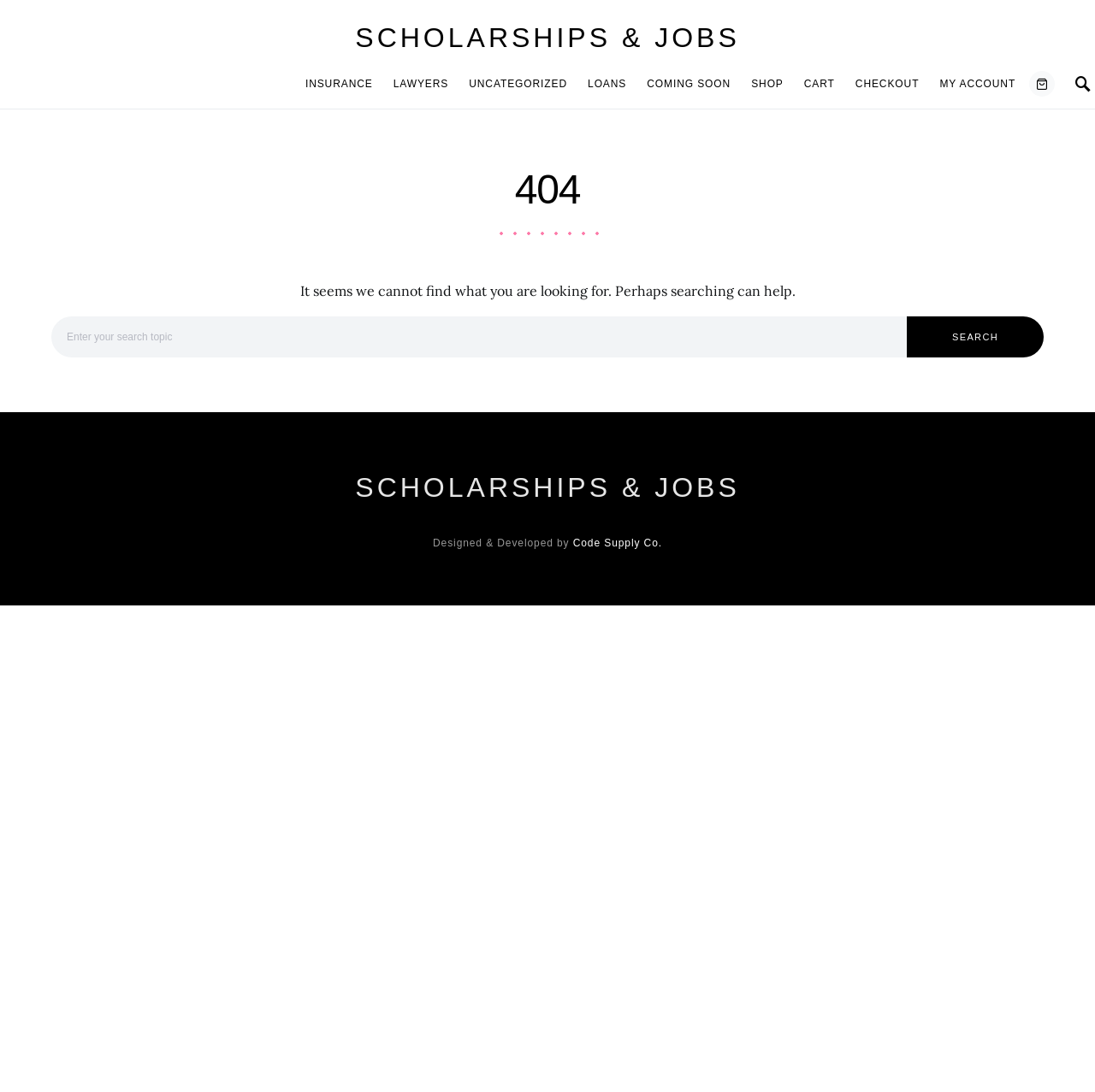How many main navigation links are there?
Please answer the question with as much detail as possible using the screenshot.

There are 9 main navigation links because there are 9 links at the top of the page, including 'SCHOLARSHIPS & JOBS', 'INSURANCE', 'LAWYERS', 'UNCATEGORIZED', 'LOANS', 'COMING SOON', 'SHOP', 'CART', and 'CHECKOUT'.